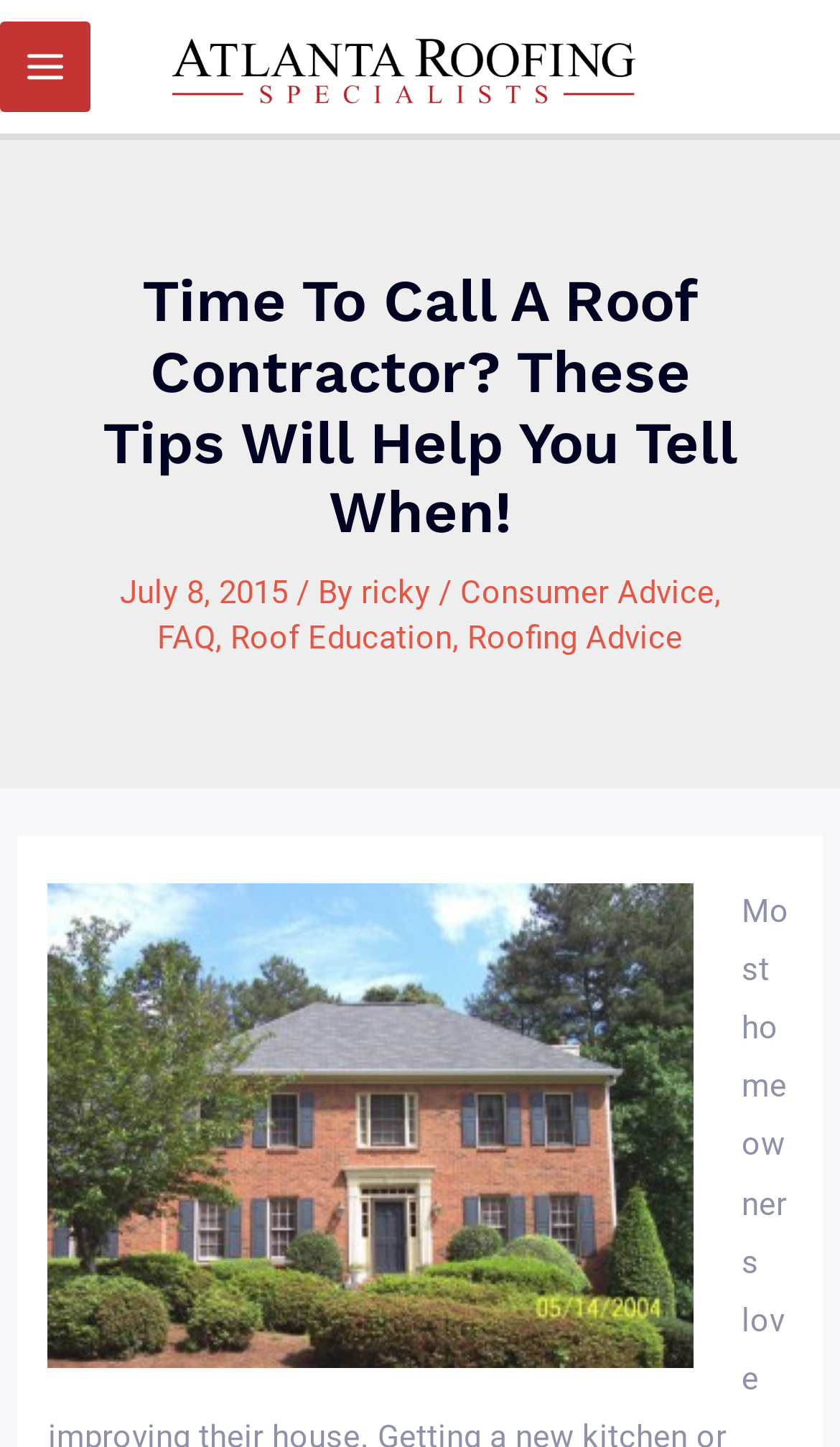Answer the following query with a single word or phrase:
How many links are in the top navigation menu?

4